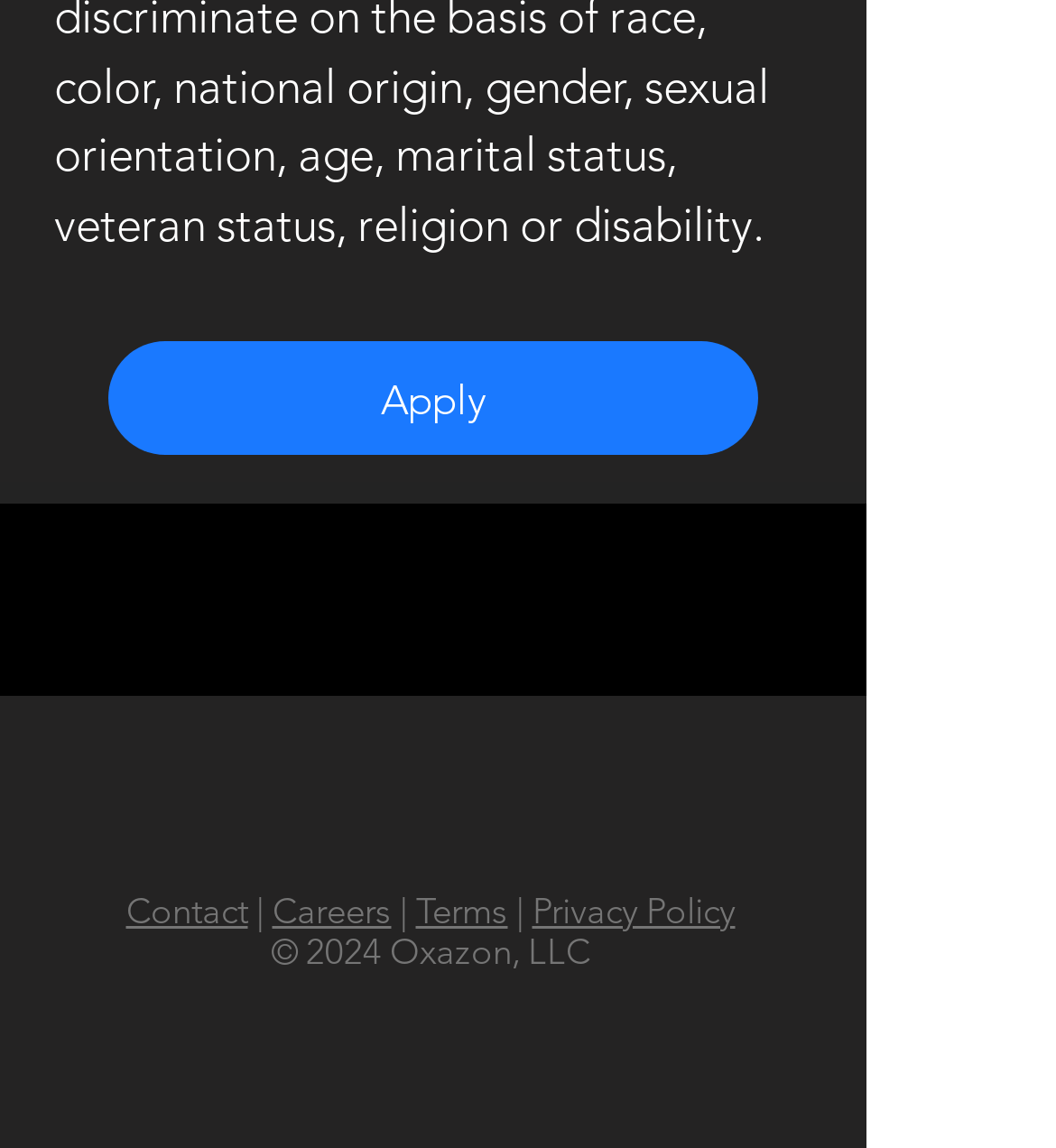Locate the bounding box coordinates of the segment that needs to be clicked to meet this instruction: "View careers".

[0.258, 0.776, 0.371, 0.811]